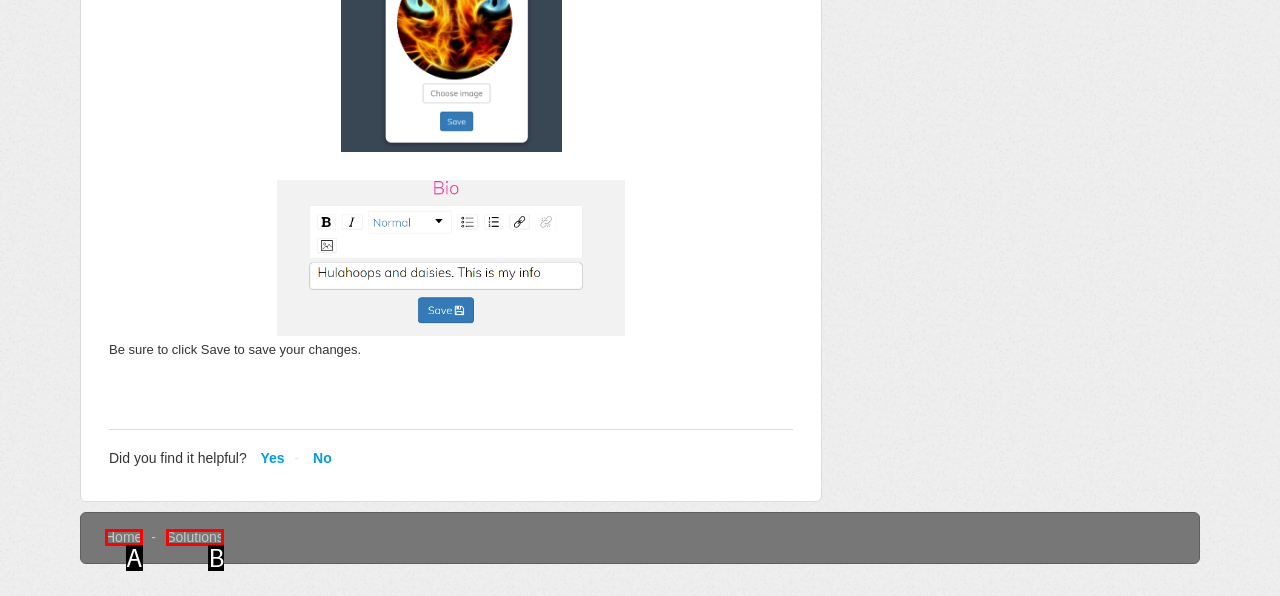Determine which option matches the element description: Solutions
Answer using the letter of the correct option.

B